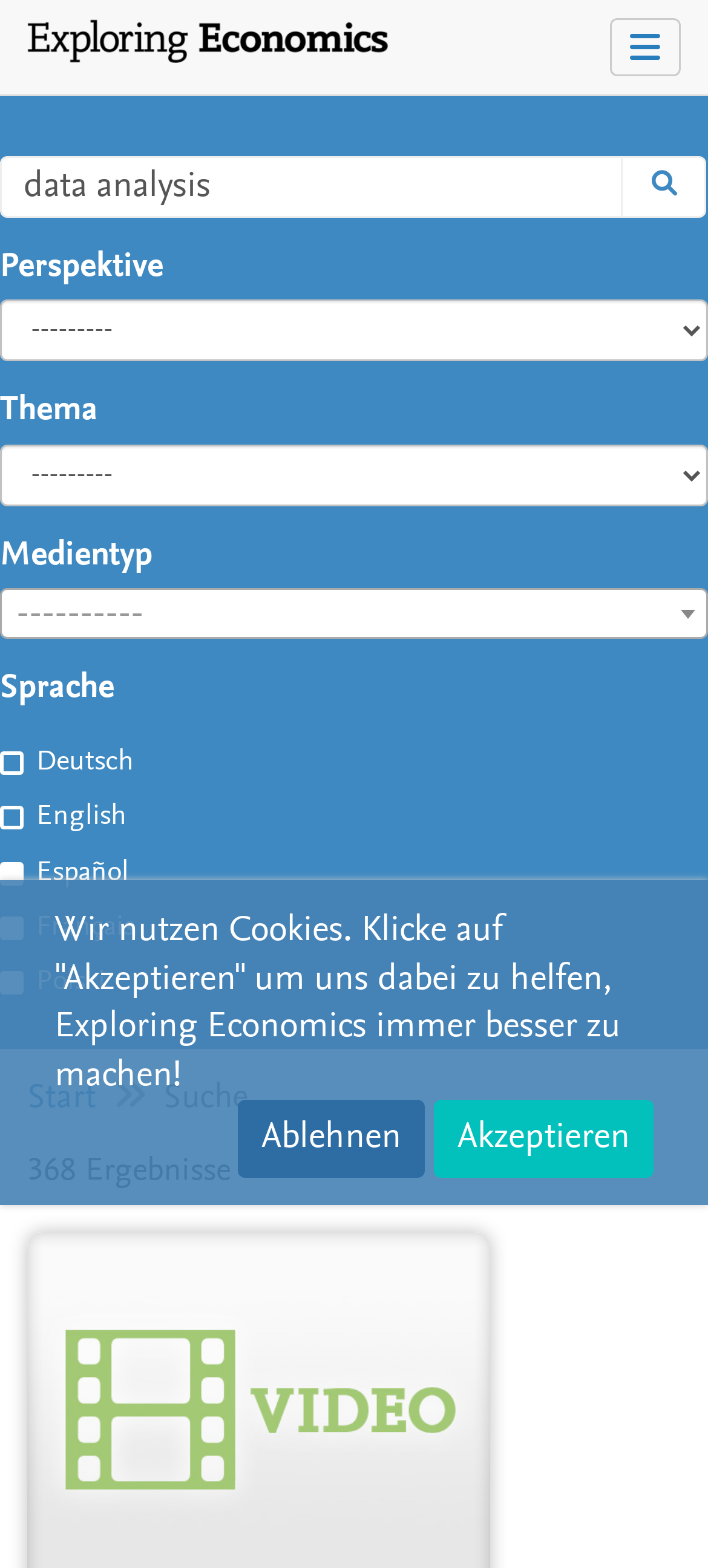Provide a brief response using a word or short phrase to this question:
How many perspective options are available?

Unknown